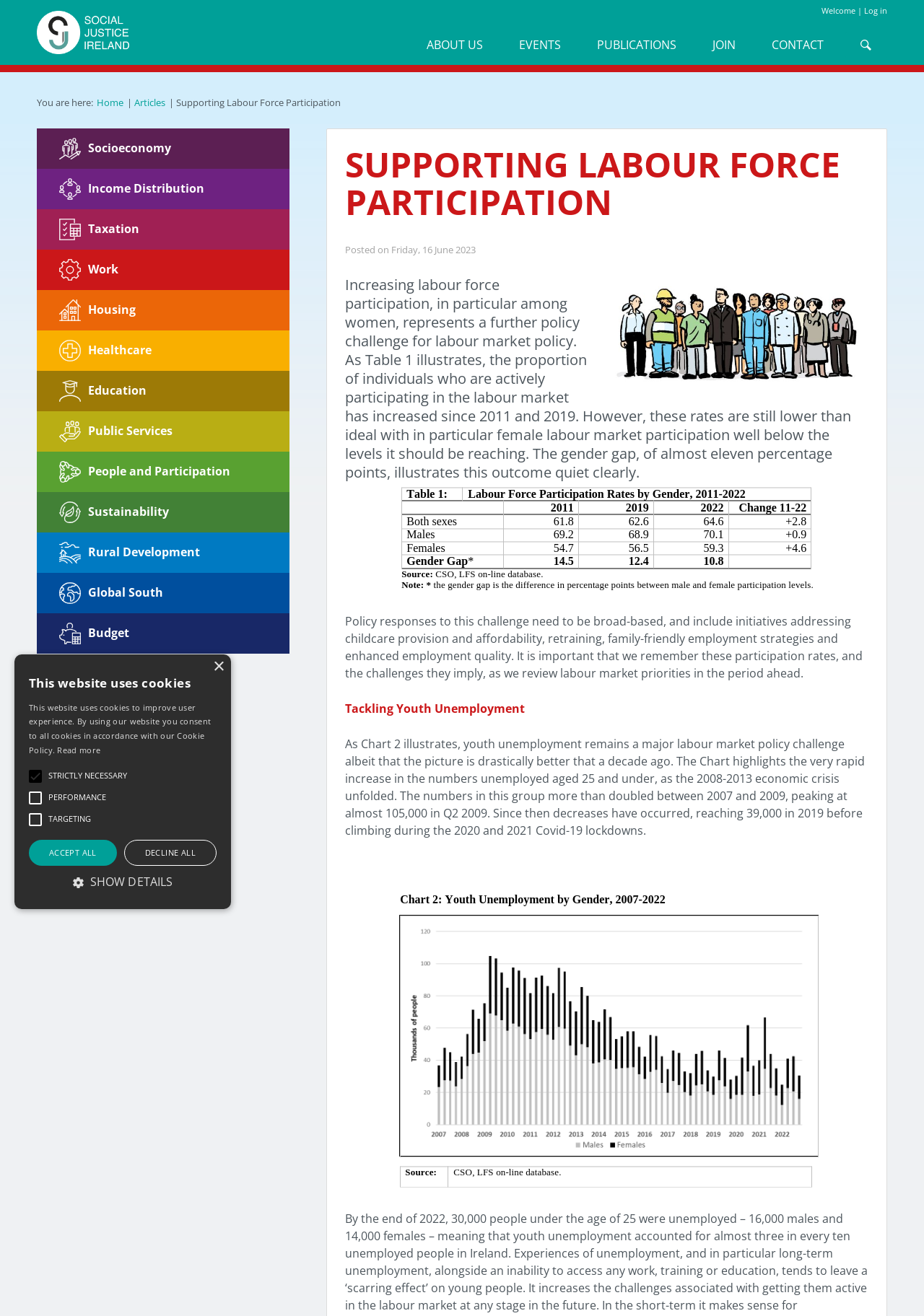Pinpoint the bounding box coordinates of the clickable area necessary to execute the following instruction: "Click the 'Socioeconomy icon' link". The coordinates should be given as four float numbers between 0 and 1, namely [left, top, right, bottom].

[0.04, 0.097, 0.313, 0.128]